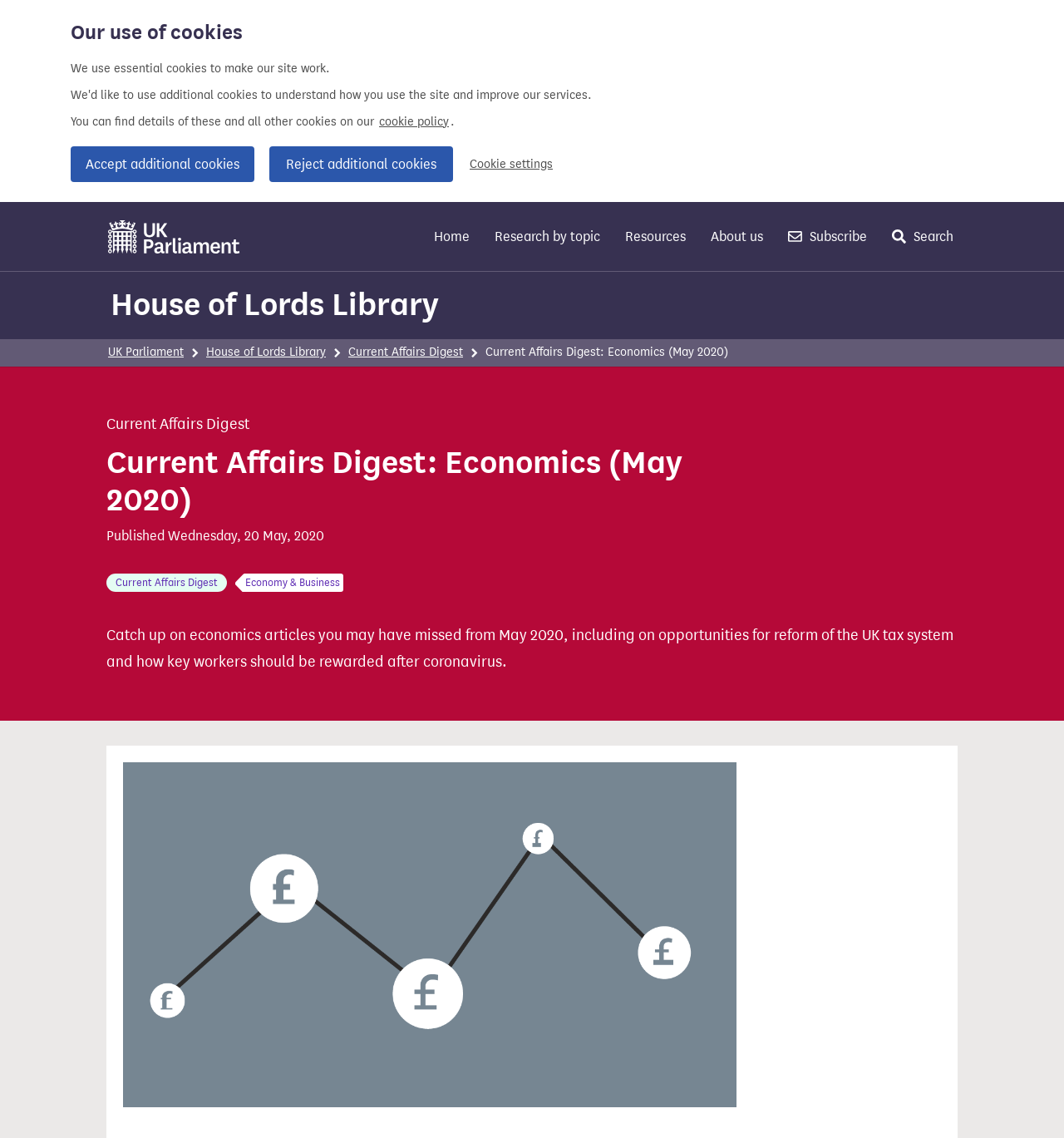Pinpoint the bounding box coordinates of the clickable area needed to execute the instruction: "Explore Economy & Business". The coordinates should be specified as four float numbers between 0 and 1, i.e., [left, top, right, bottom].

[0.221, 0.504, 0.323, 0.52]